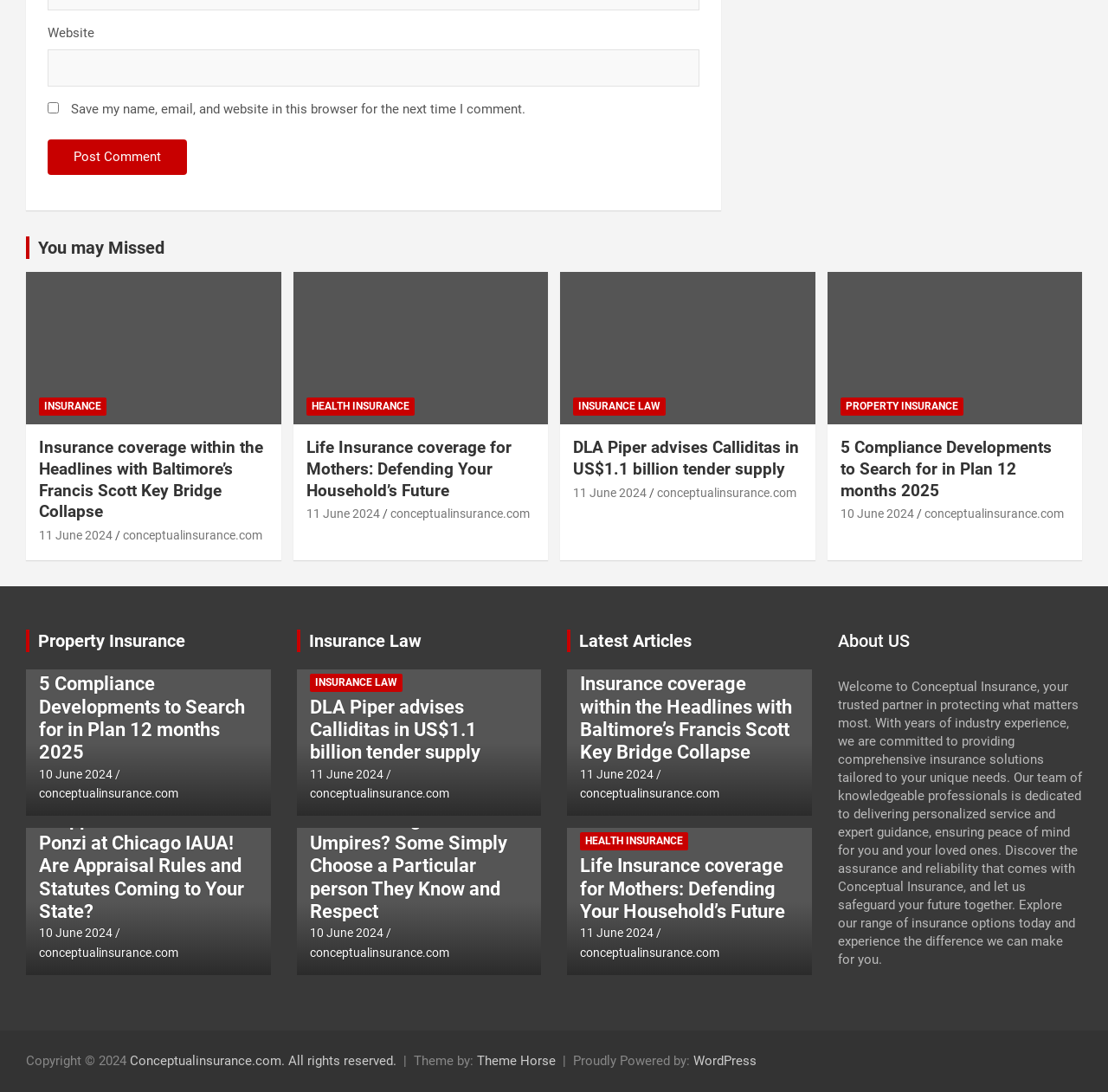Find the bounding box coordinates for the HTML element specified by: "Conceptualinsurance.com. All rights reserved.".

[0.117, 0.964, 0.358, 0.978]